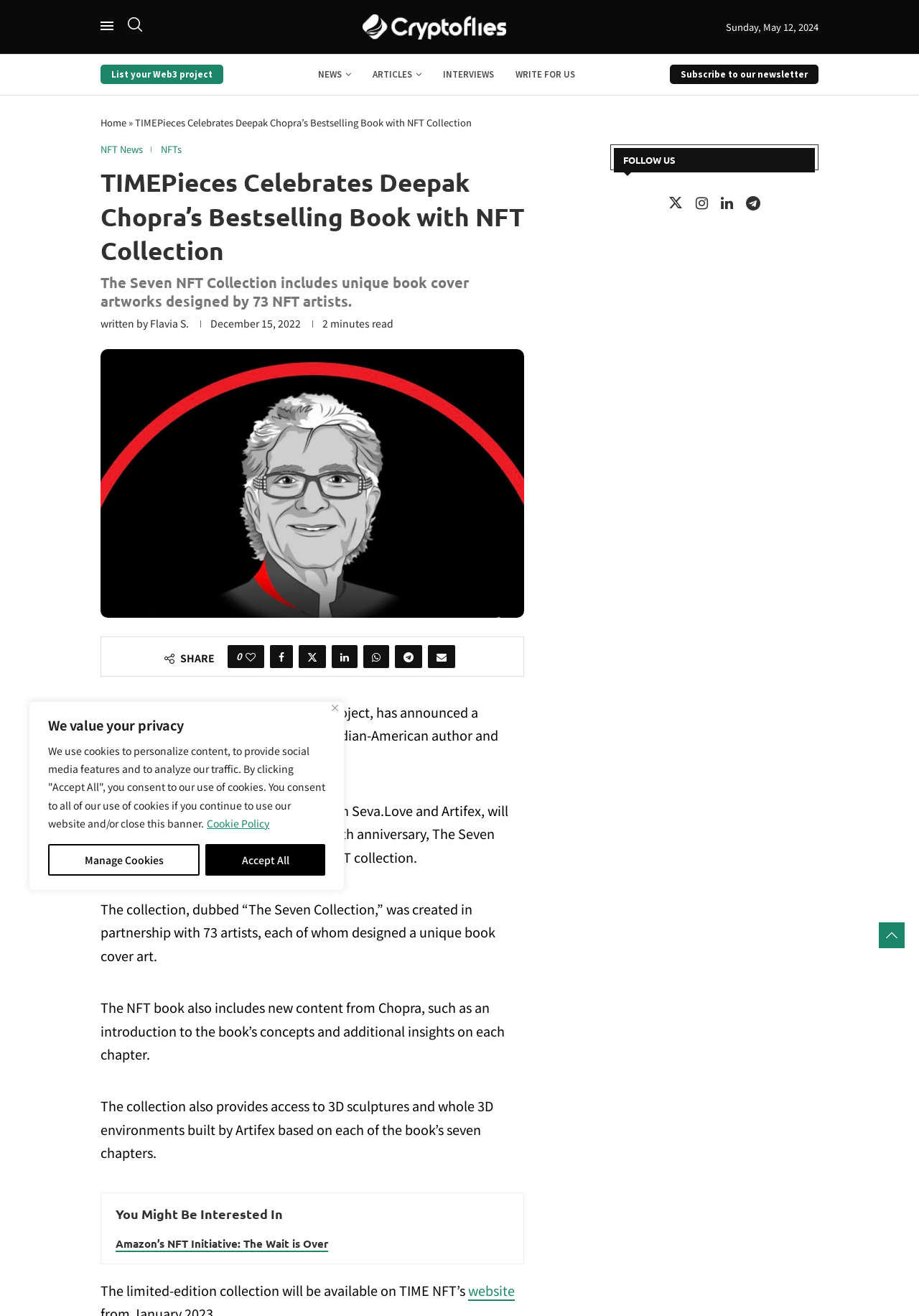Please specify the bounding box coordinates of the element that should be clicked to execute the given instruction: 'Follow Cryptoflies News on Twitter'. Ensure the coordinates are four float numbers between 0 and 1, expressed as [left, top, right, bottom].

[0.722, 0.148, 0.752, 0.161]